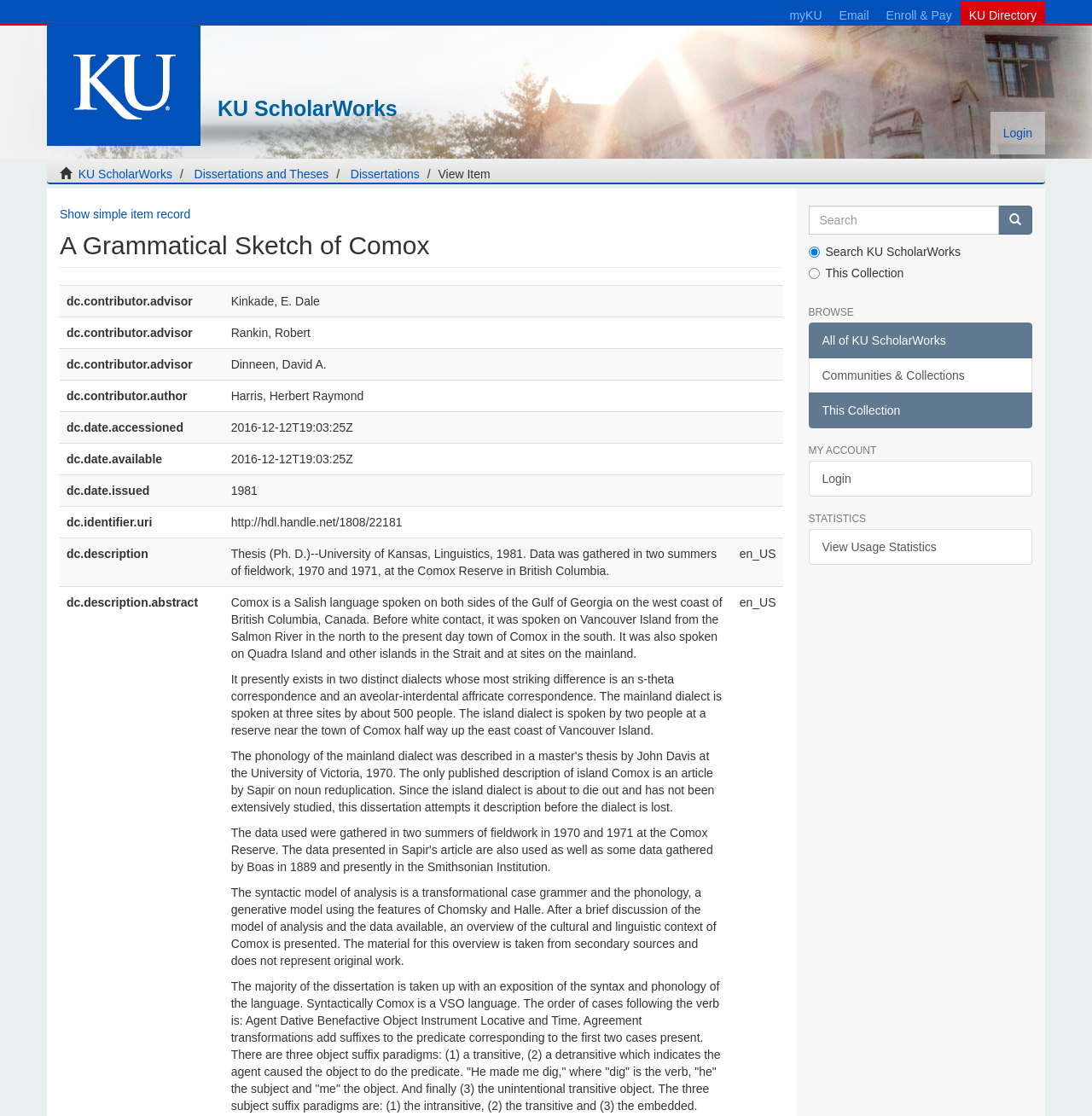Provide the bounding box coordinates for the UI element described in this sentence: "All of KU ScholarWorks". The coordinates should be four float values between 0 and 1, i.e., [left, top, right, bottom].

[0.74, 0.289, 0.945, 0.321]